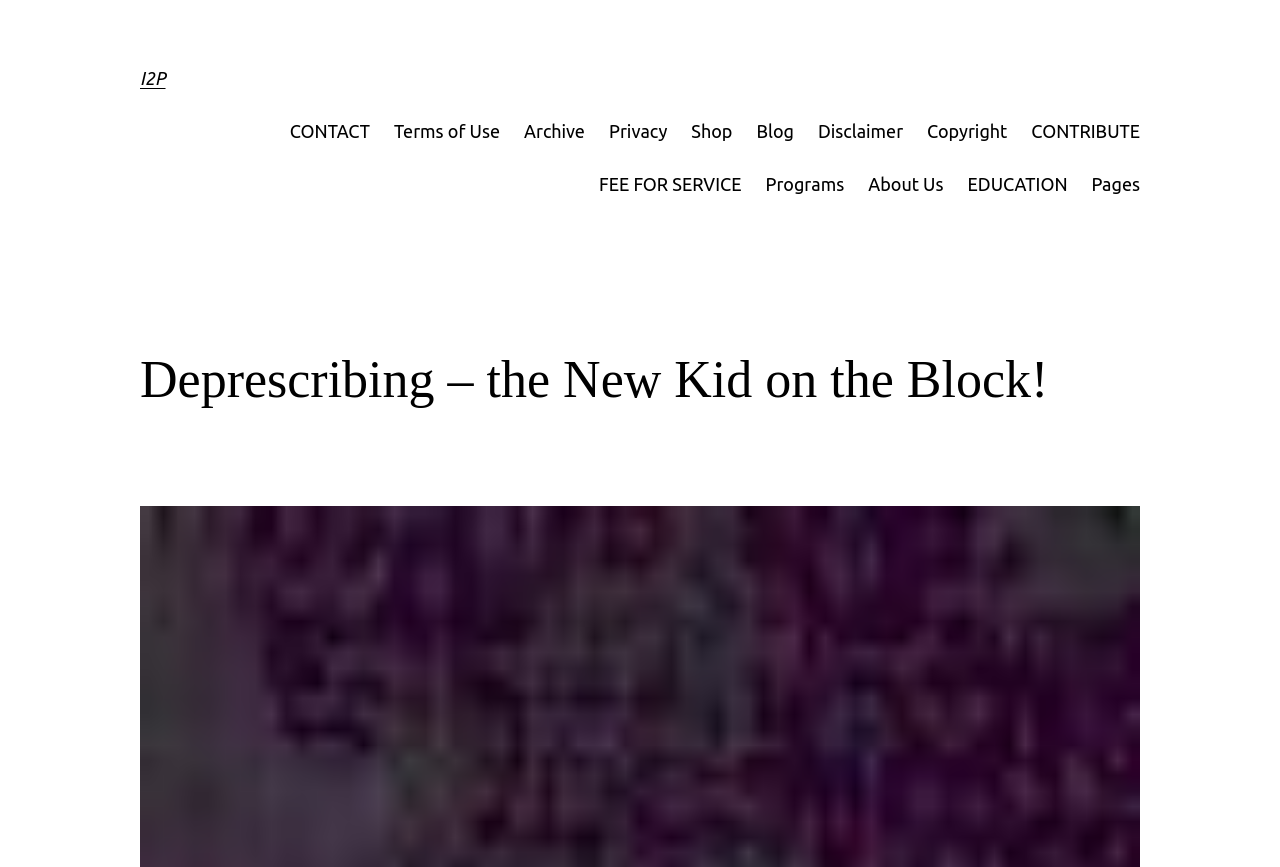Can you find the bounding box coordinates for the element to click on to achieve the instruction: "read the blog"?

[0.591, 0.135, 0.62, 0.168]